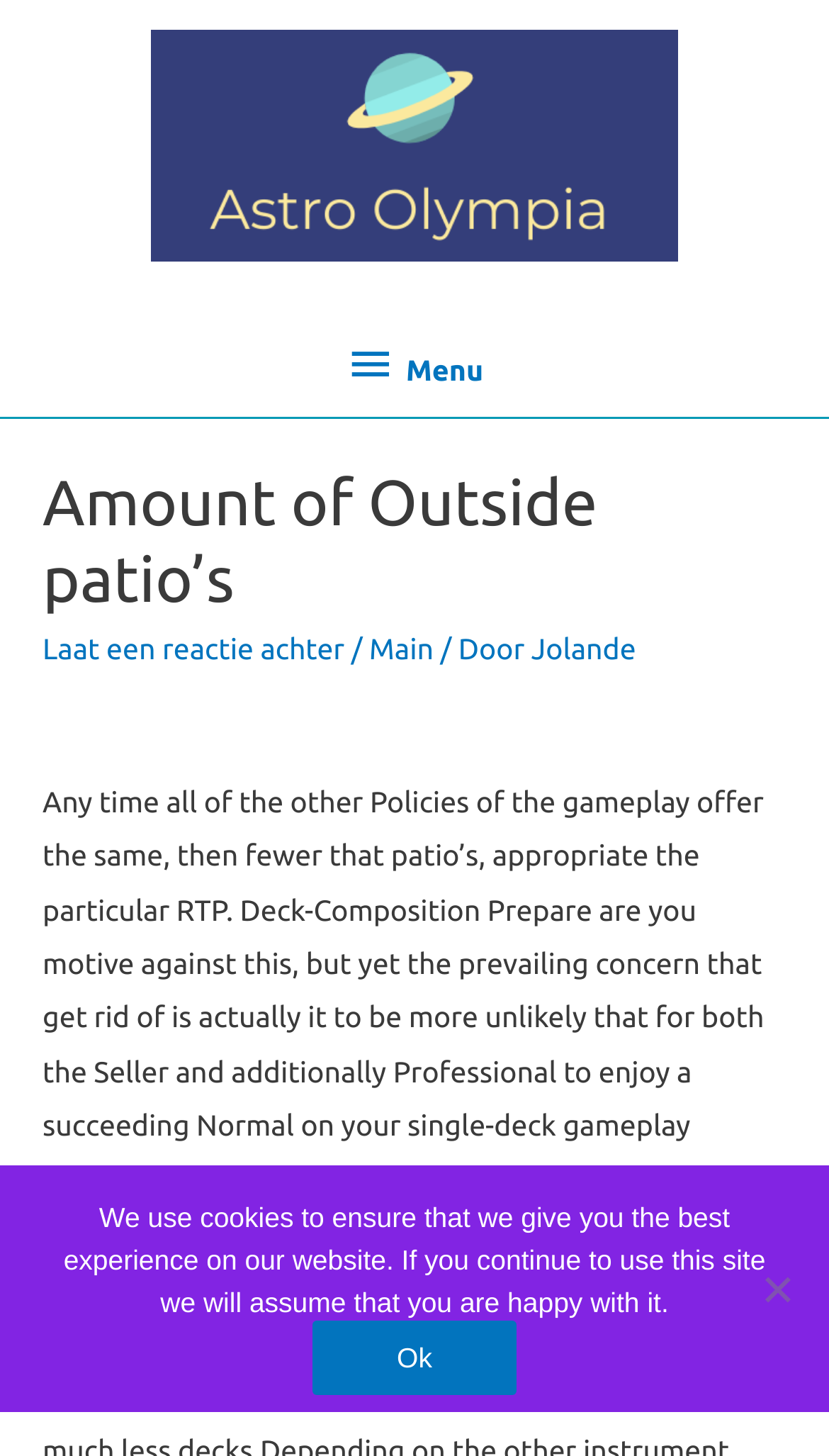Can you extract the headline from the webpage for me?

Amount of Outside patio’s